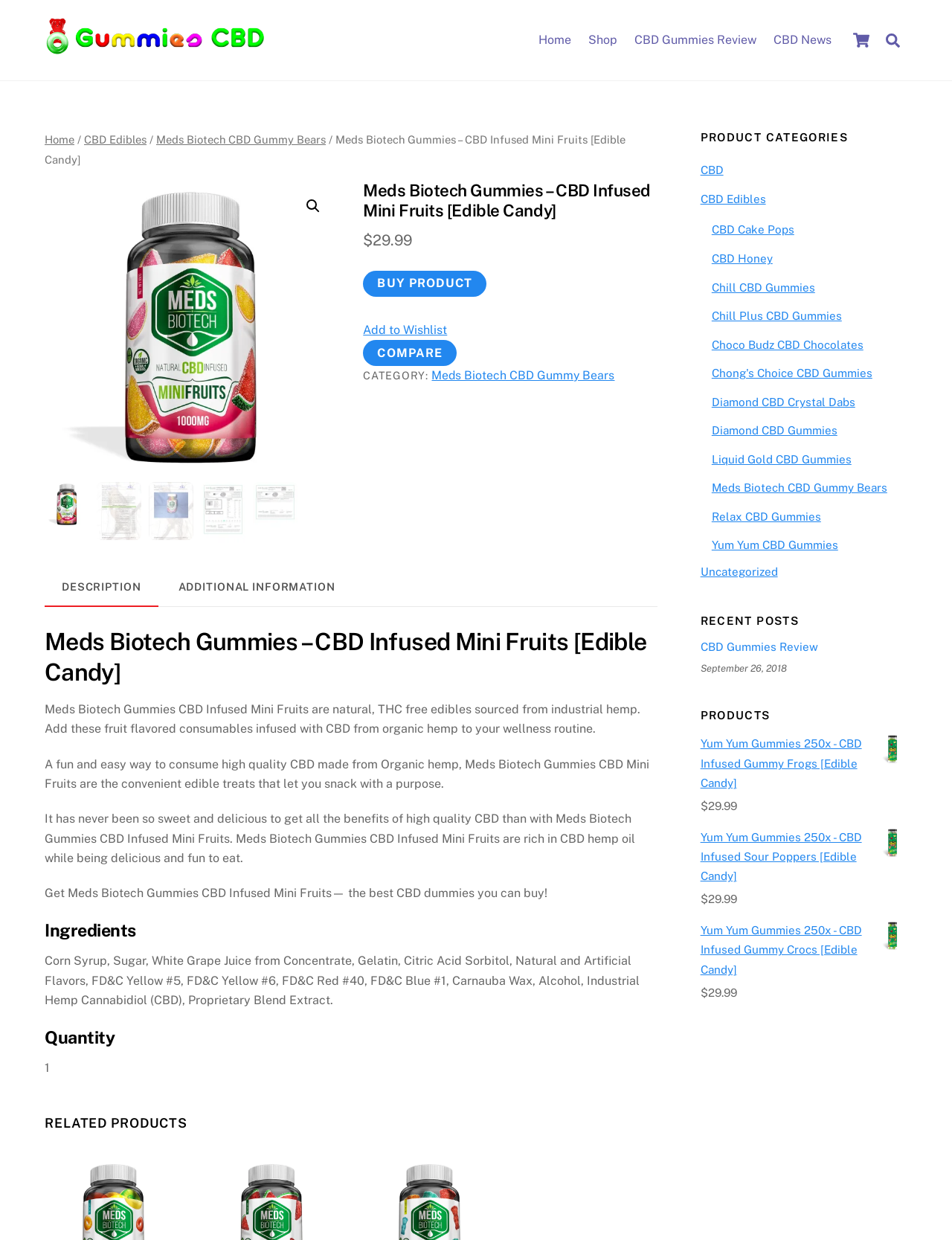Answer the question in one word or a short phrase:
How much does the product cost?

$29.99